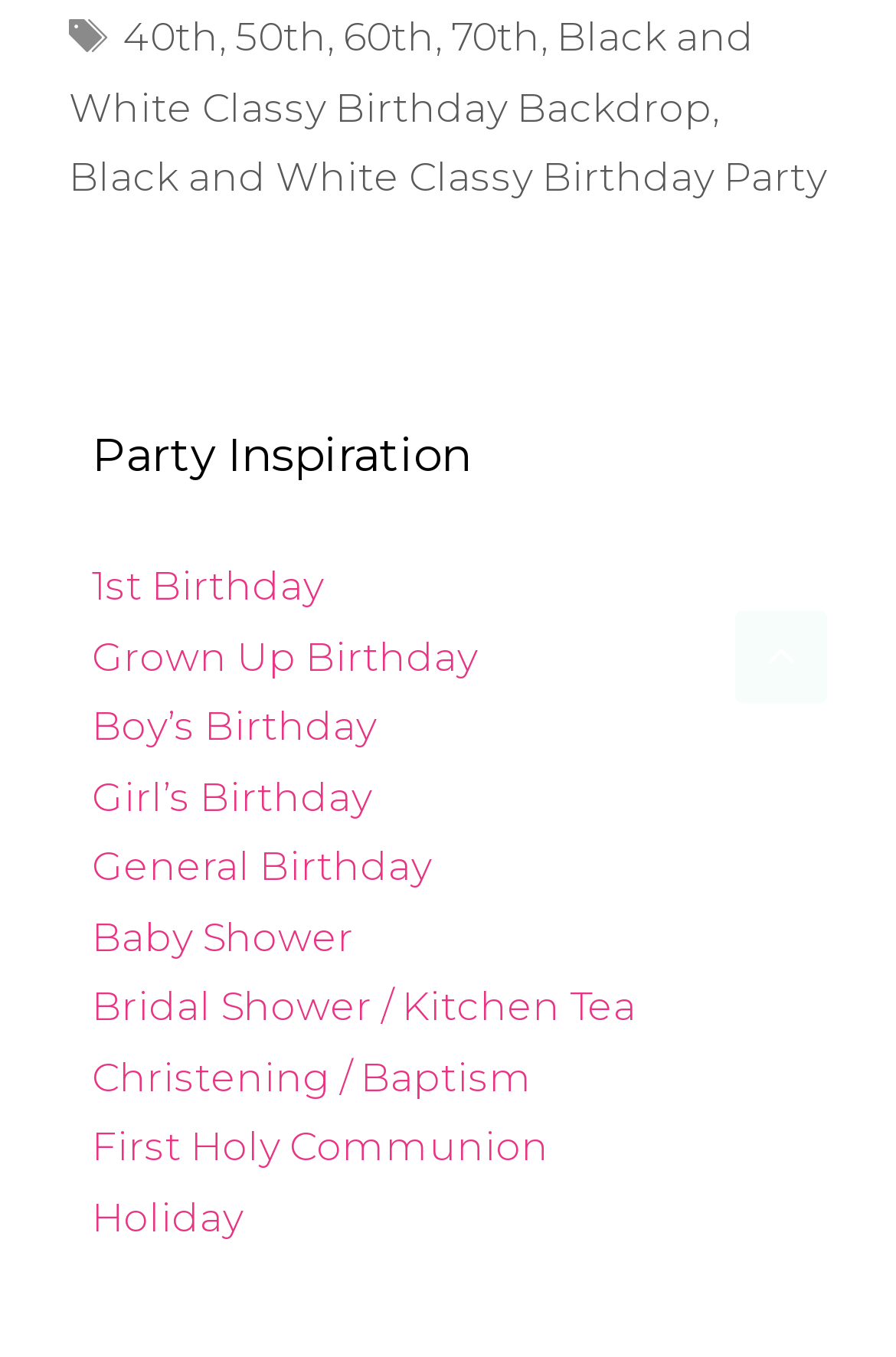Identify the bounding box coordinates of the clickable region to carry out the given instruction: "click 40th birthday link".

[0.136, 0.011, 0.244, 0.044]